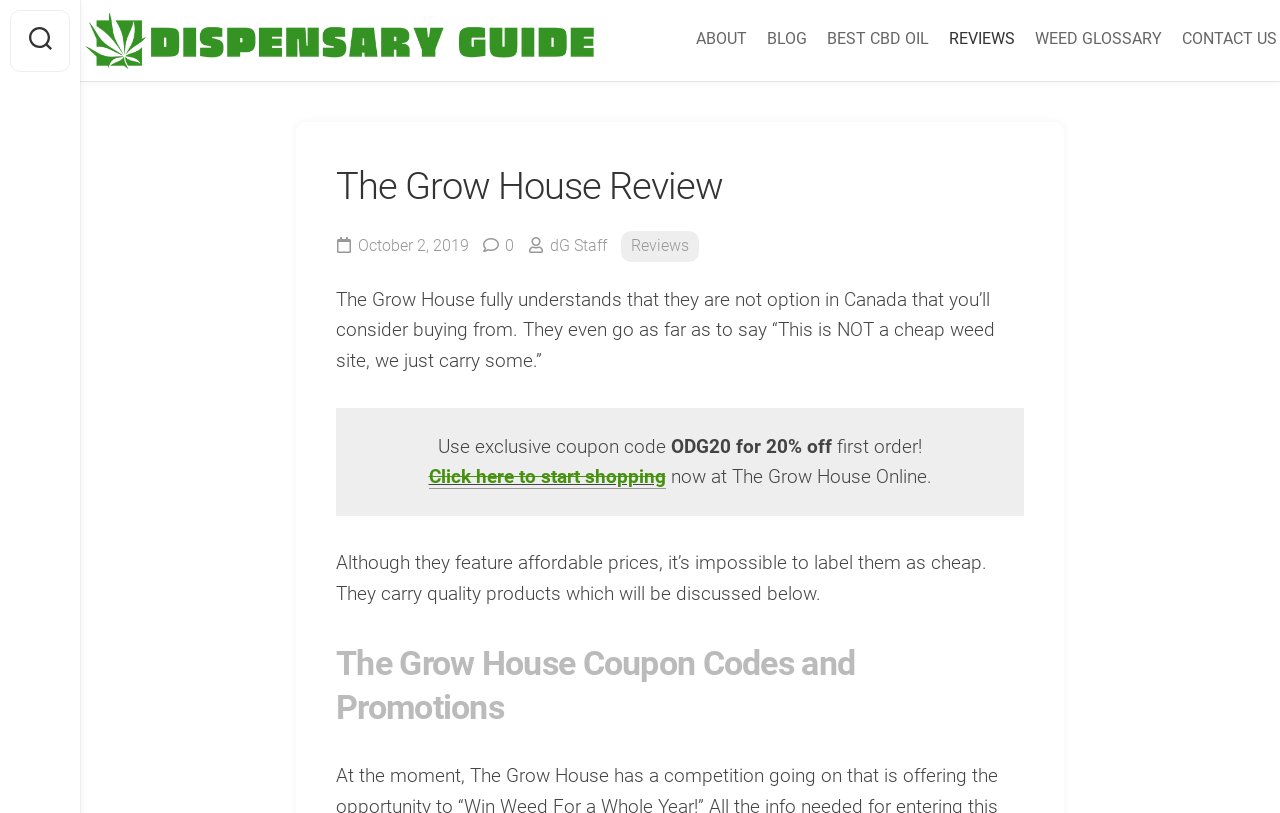Please specify the bounding box coordinates in the format (top-left x, top-left y, bottom-right x, bottom-right y), with all values as floating point numbers between 0 and 1. Identify the bounding box of the UI element described by: dG Staff

[0.43, 0.291, 0.474, 0.314]